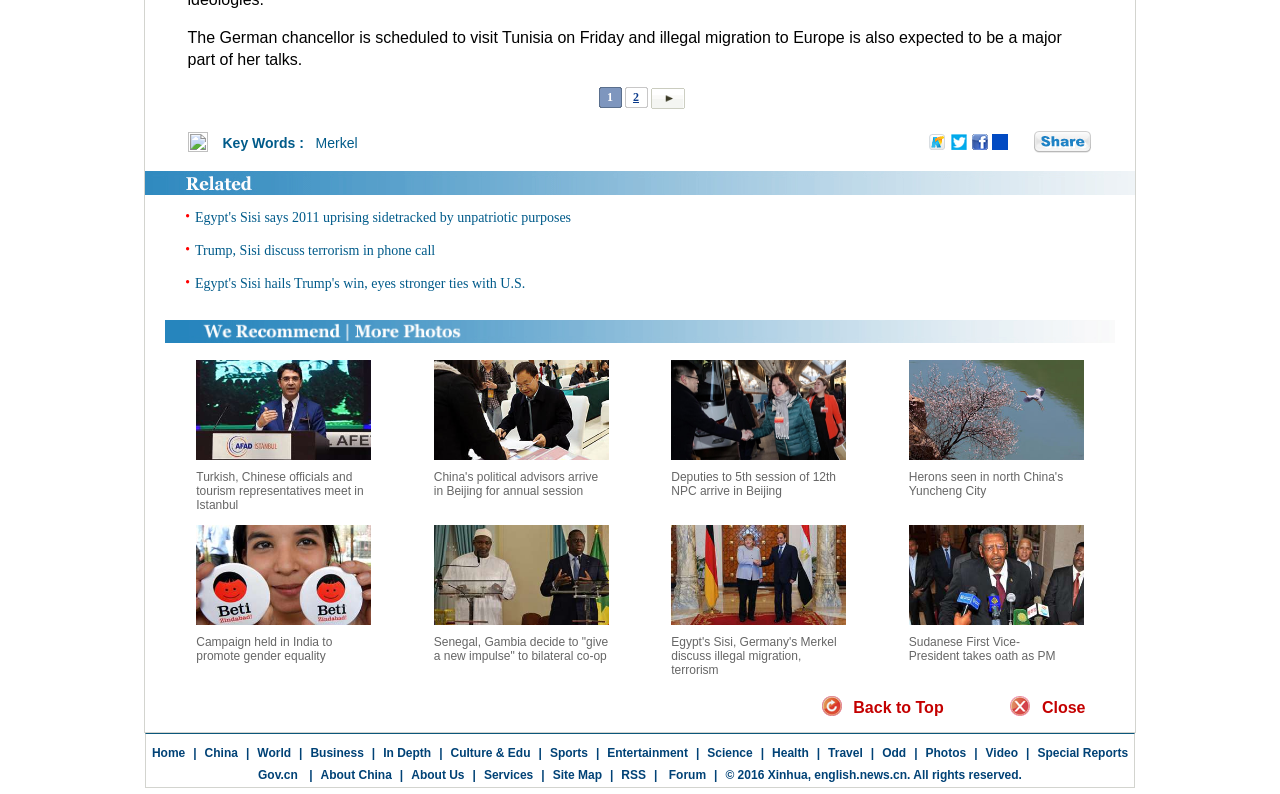What is the topic of the news article?
From the details in the image, answer the question comprehensively.

Based on the content of the webpage, specifically the text 'The German chancellor is scheduled to visit Tunisia on Friday and illegal migration to Europe is also expected to be a major part of her talks.', it can be inferred that the topic of the news article is politics.